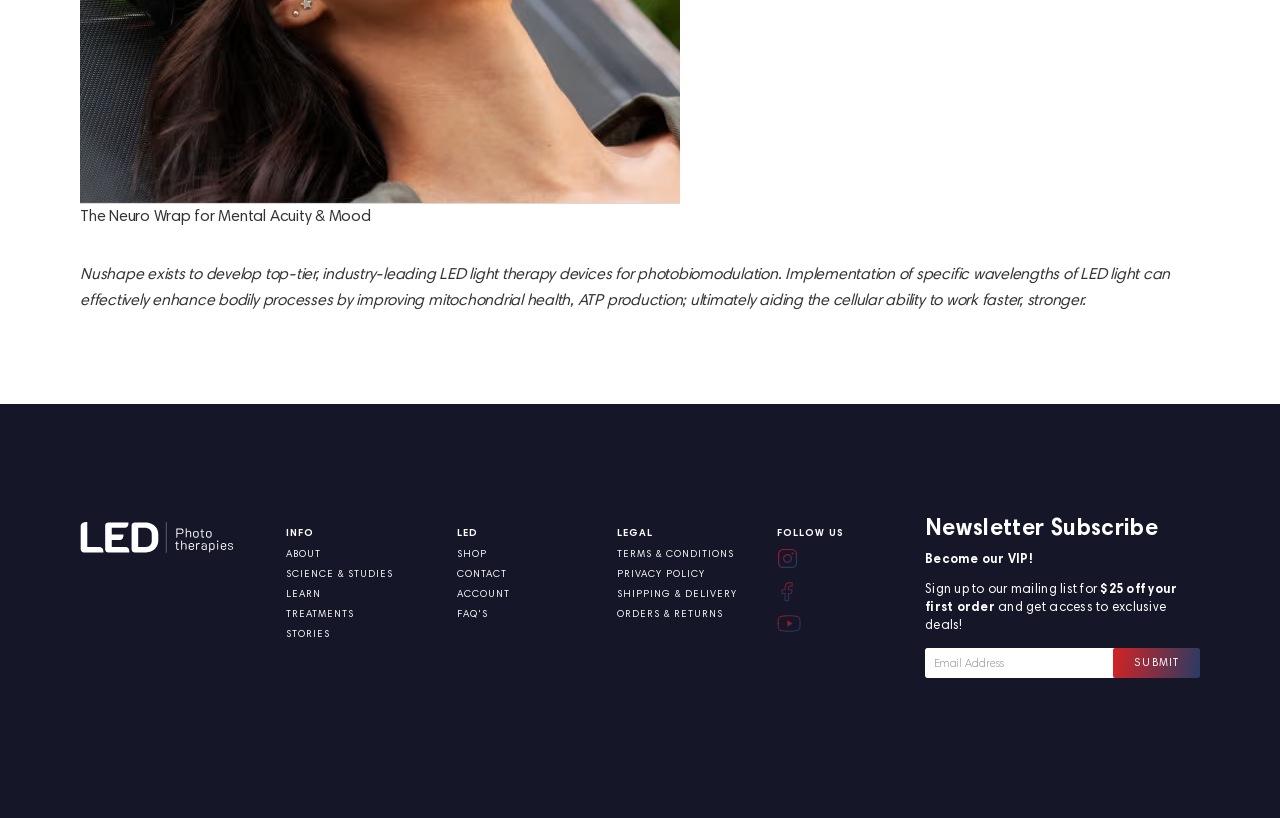Identify the bounding box coordinates for the region of the element that should be clicked to carry out the instruction: "Follow on Instagram". The bounding box coordinates should be four float numbers between 0 and 1, i.e., [left, top, right, bottom].

[0.607, 0.67, 0.622, 0.696]